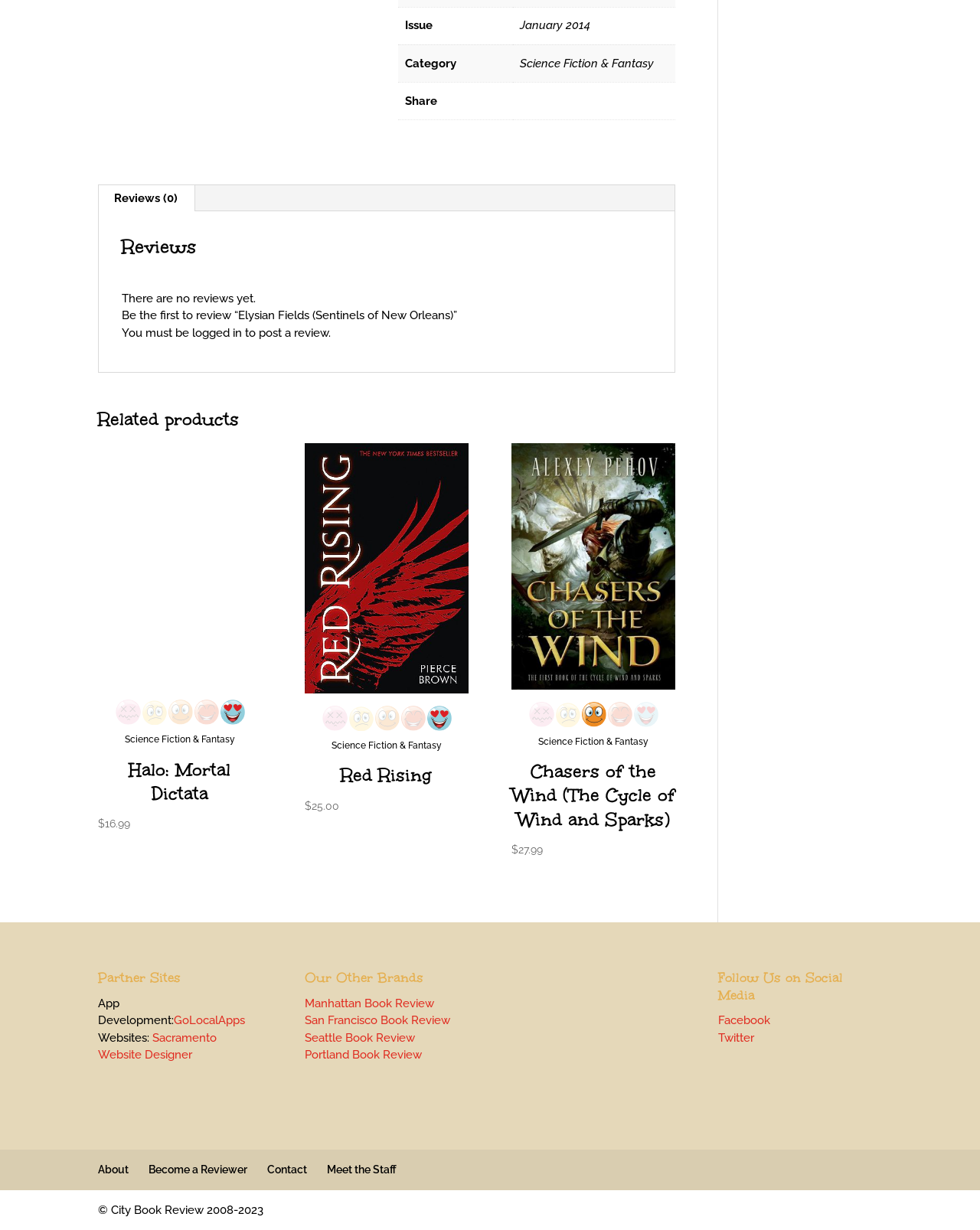Please determine the bounding box coordinates, formatted as (top-left x, top-left y, bottom-right x, bottom-right y), with all values as floating point numbers between 0 and 1. Identify the bounding box of the region described as: Facebook

[0.733, 0.824, 0.786, 0.835]